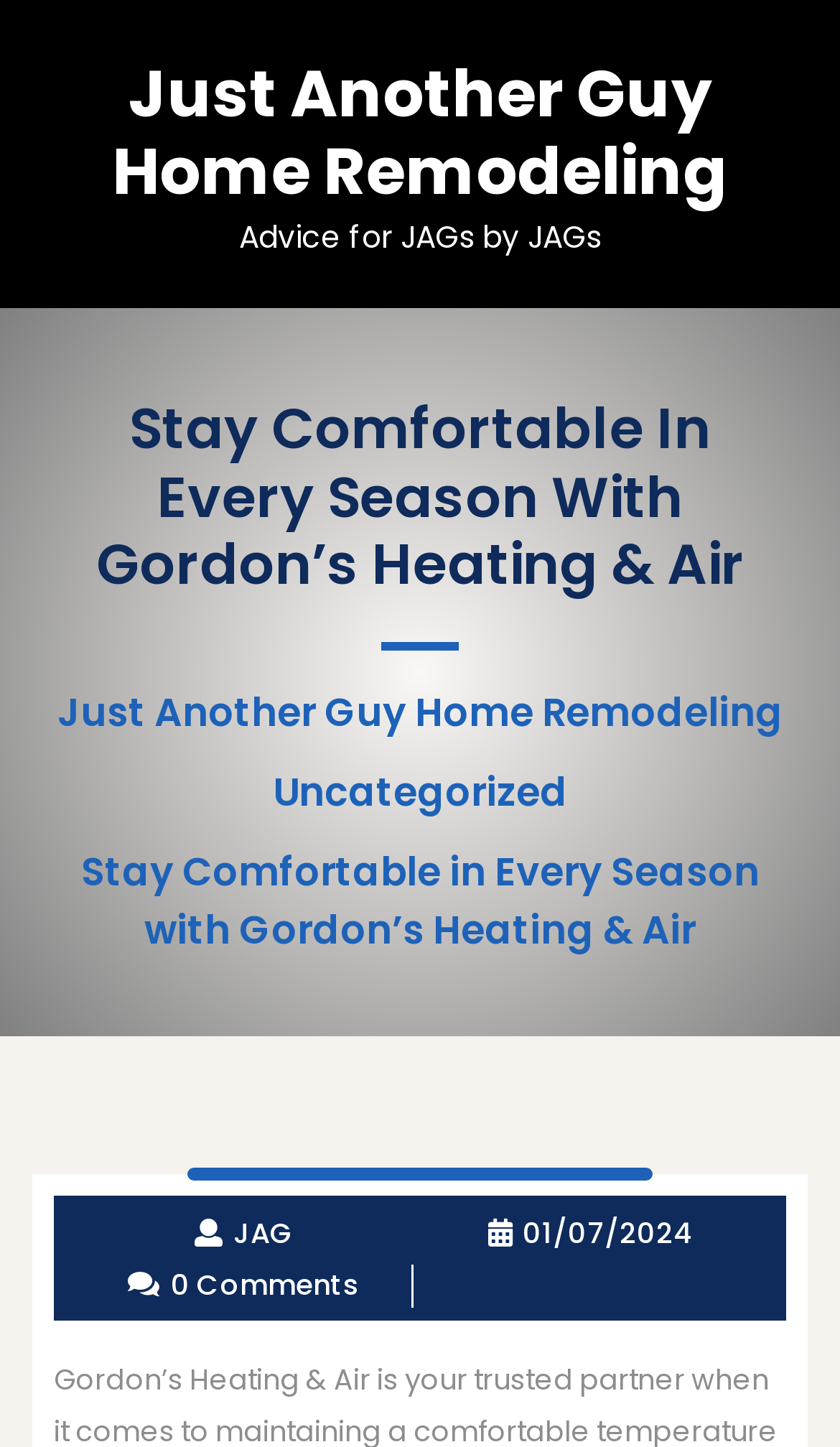Describe every aspect of the webpage in a detailed manner.

The webpage appears to be a blog or article page, with a focus on home remodeling and heating and air services. At the top, there is a prominent heading that reads "Stay Comfortable In Every Season With Gordon’s Heating & Air". Below this heading, there are two links, one to "Just Another Guy Home Remodeling" and another to "Uncategorized", which suggests that the page is part of a larger blog or website.

To the left of the heading, there is a smaller text that reads "Advice for JAGs by JAGs", which may be a tagline or slogan for the blog. Further down the page, there is a section that appears to be a blog post or article, with a title that matches the heading at the top. This section includes the text "JAG" and a date "01/07/2024", which suggests that it is a recent post. Additionally, there is a note that says "0 Comments", indicating that there are no comments on this post yet.

The layout of the page is relatively simple, with a clear hierarchy of elements and a focus on the main content. The use of headings and links helps to organize the page and make it easy to navigate. Overall, the page appears to be a blog post or article about home remodeling and heating and air services, with a focus on providing advice and information to readers.